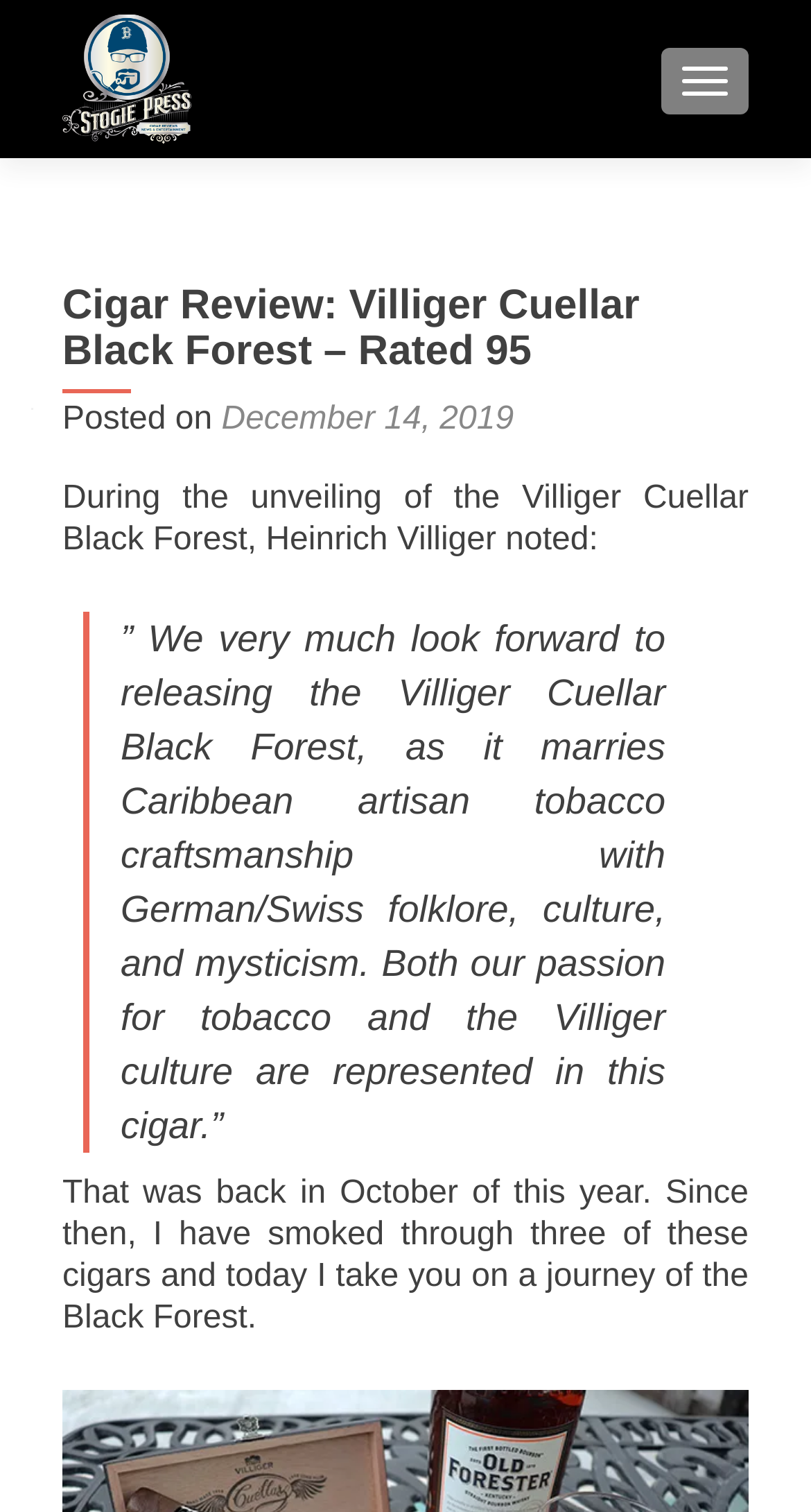What is the name of the cigar being reviewed?
Please use the image to deliver a detailed and complete answer.

I determined the answer by looking at the heading 'Cigar Review: Villiger Cuellar Black Forest – Rated 95' which indicates that the webpage is reviewing a cigar called Villiger Cuellar Black Forest.